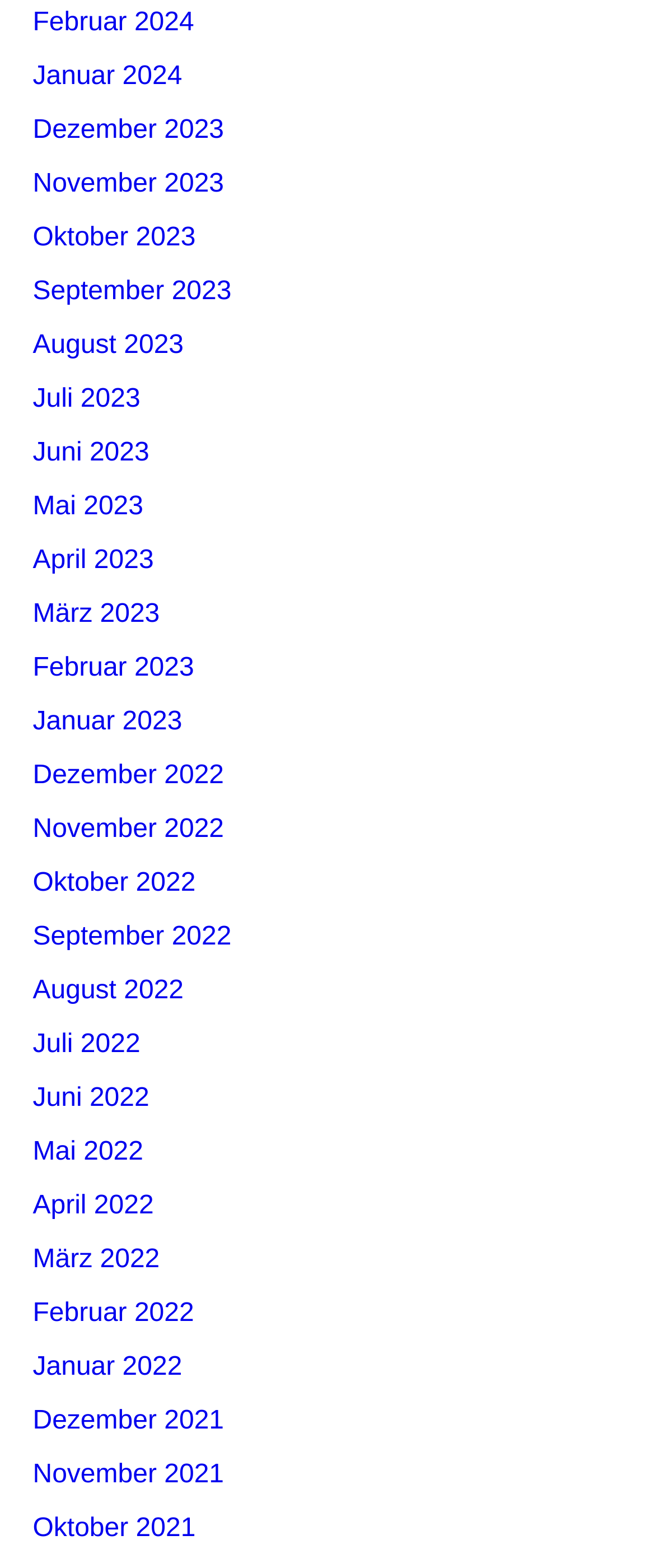What is the earliest month listed?
Please provide an in-depth and detailed response to the question.

By examining the list of links, I found that the earliest month listed is 'Dezember 2021', which is the last link in the list.